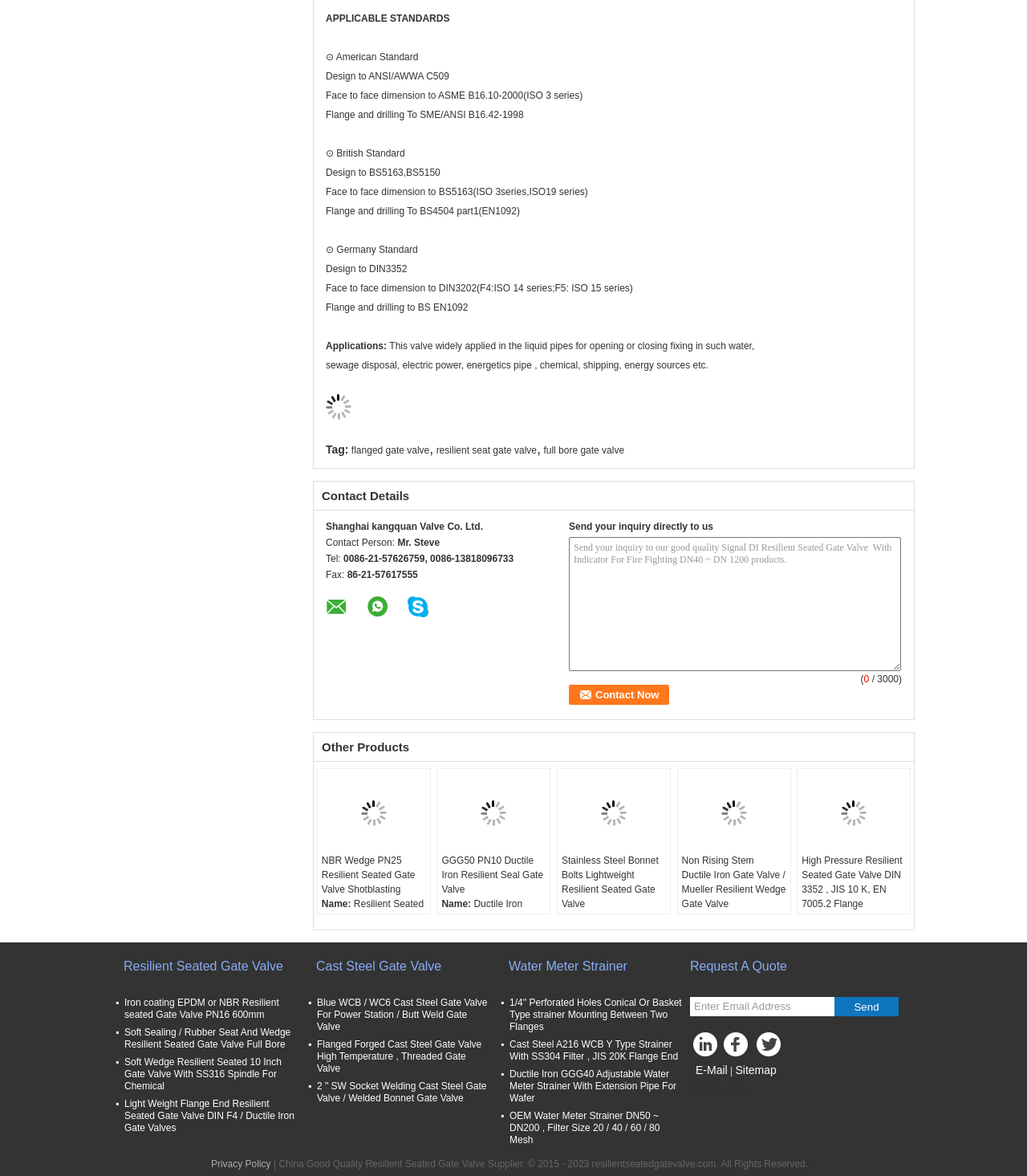What is the material of the valve body?
Offer a detailed and exhaustive answer to the question.

The webpage mentions that the valve body is made of ductile iron GGG40 / GGG 50, which is a type of material used for valve bodies.